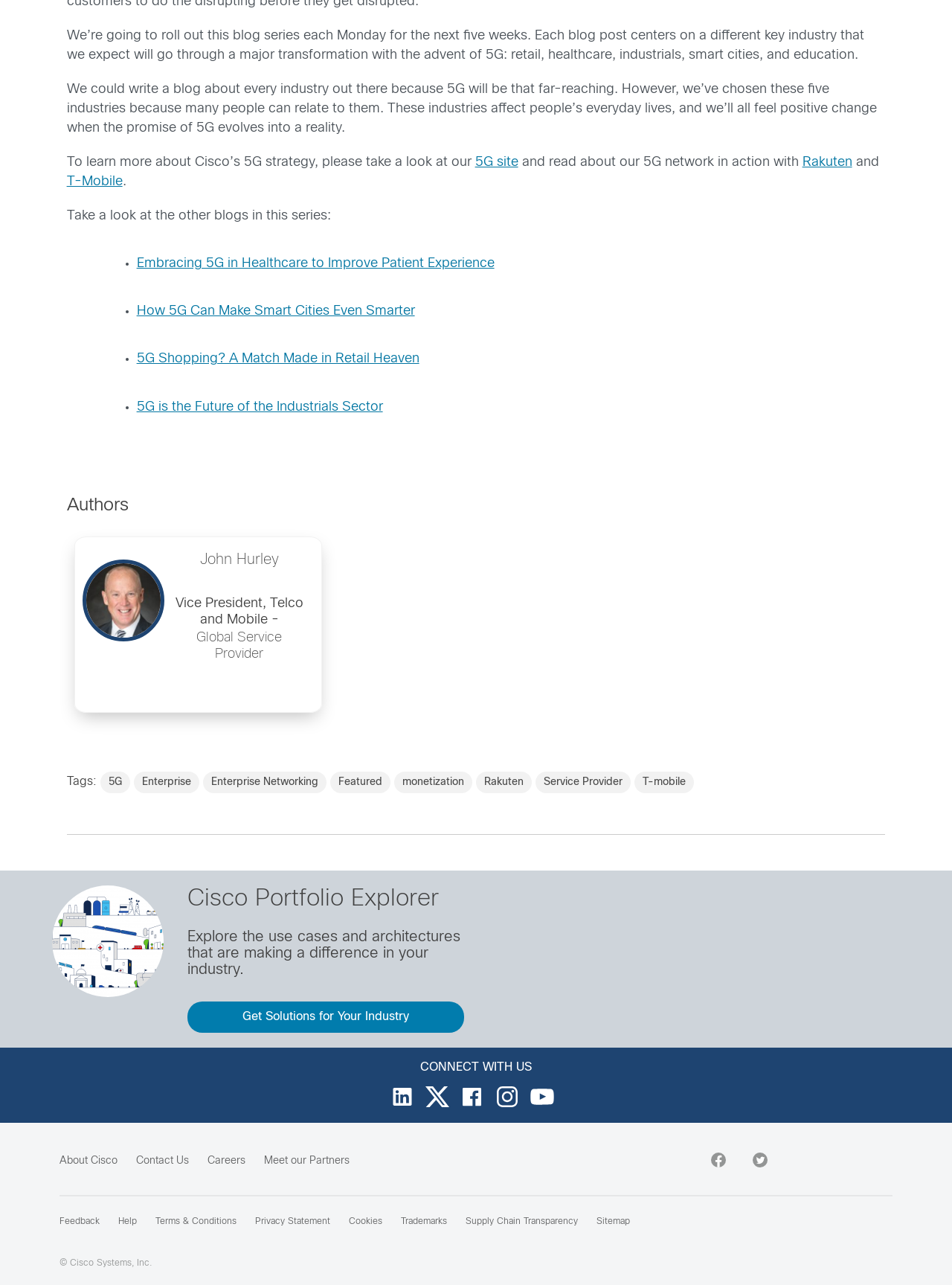Find the bounding box of the web element that fits this description: "T-Mobile".

[0.07, 0.038, 0.129, 0.047]